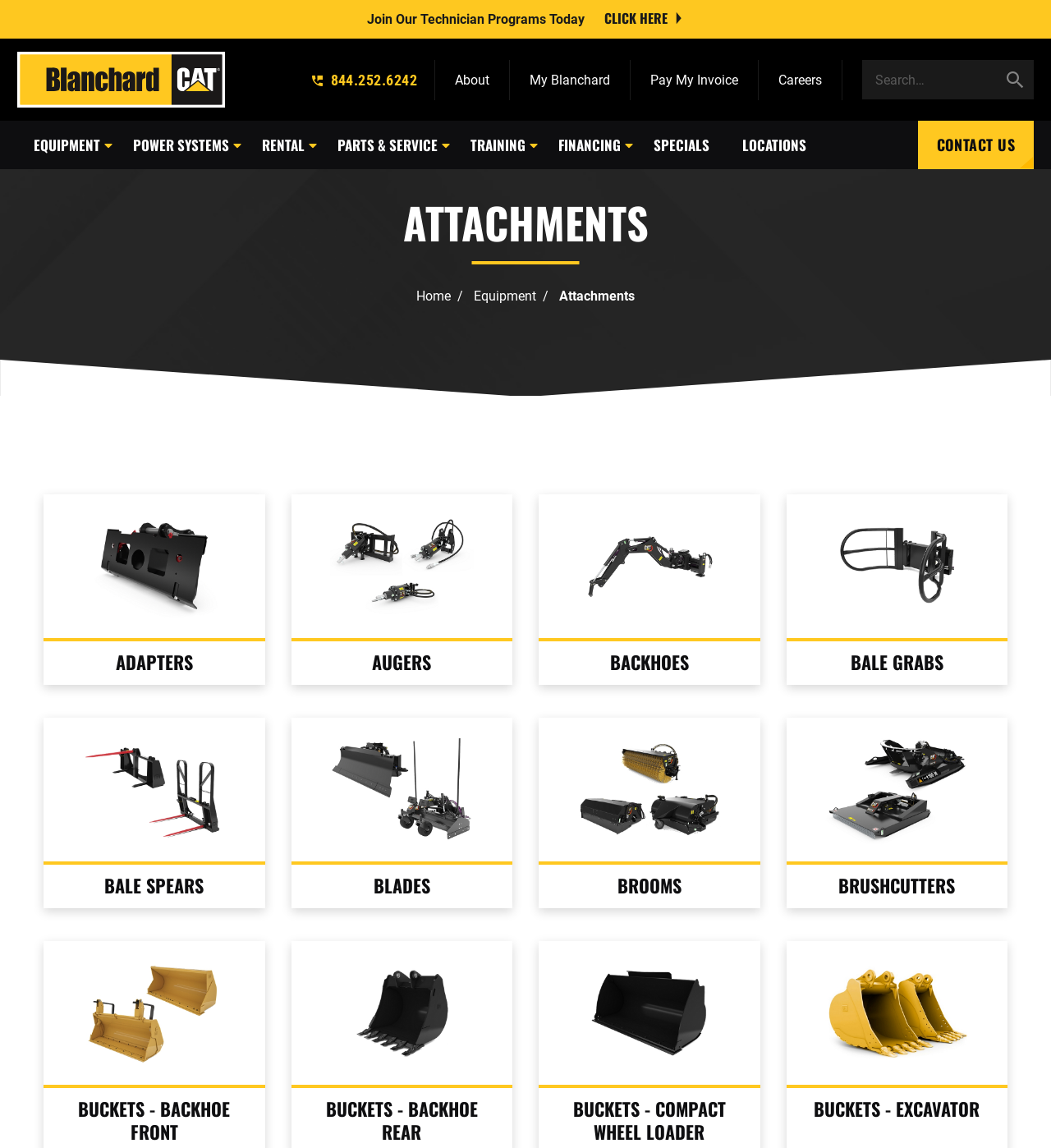What are the categories of equipment?
Please answer the question with as much detail and depth as you can.

I found the categories of equipment by looking at the navigation menu, where the categories are listed as links with icons.